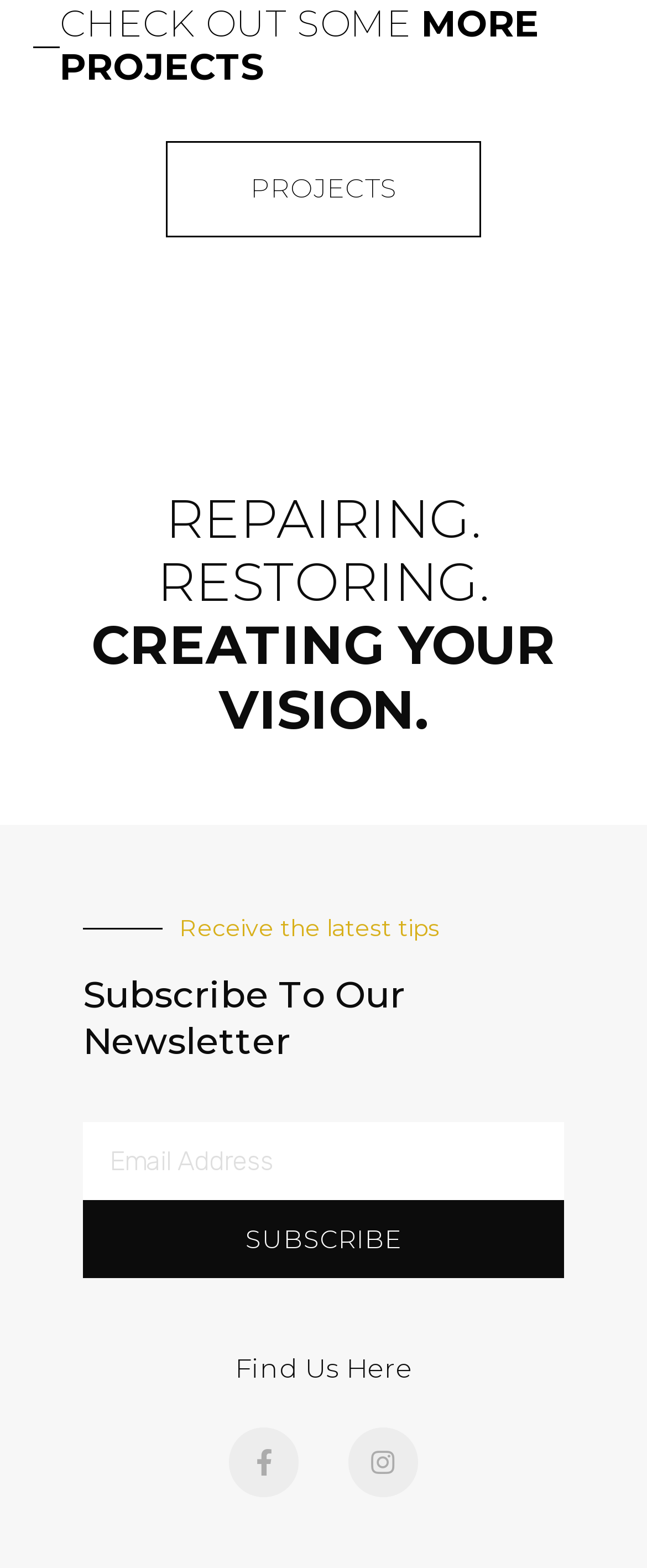Determine the bounding box of the UI element mentioned here: "Facebook-f". The coordinates must be in the format [left, top, right, bottom] with values ranging from 0 to 1.

[0.355, 0.911, 0.462, 0.955]